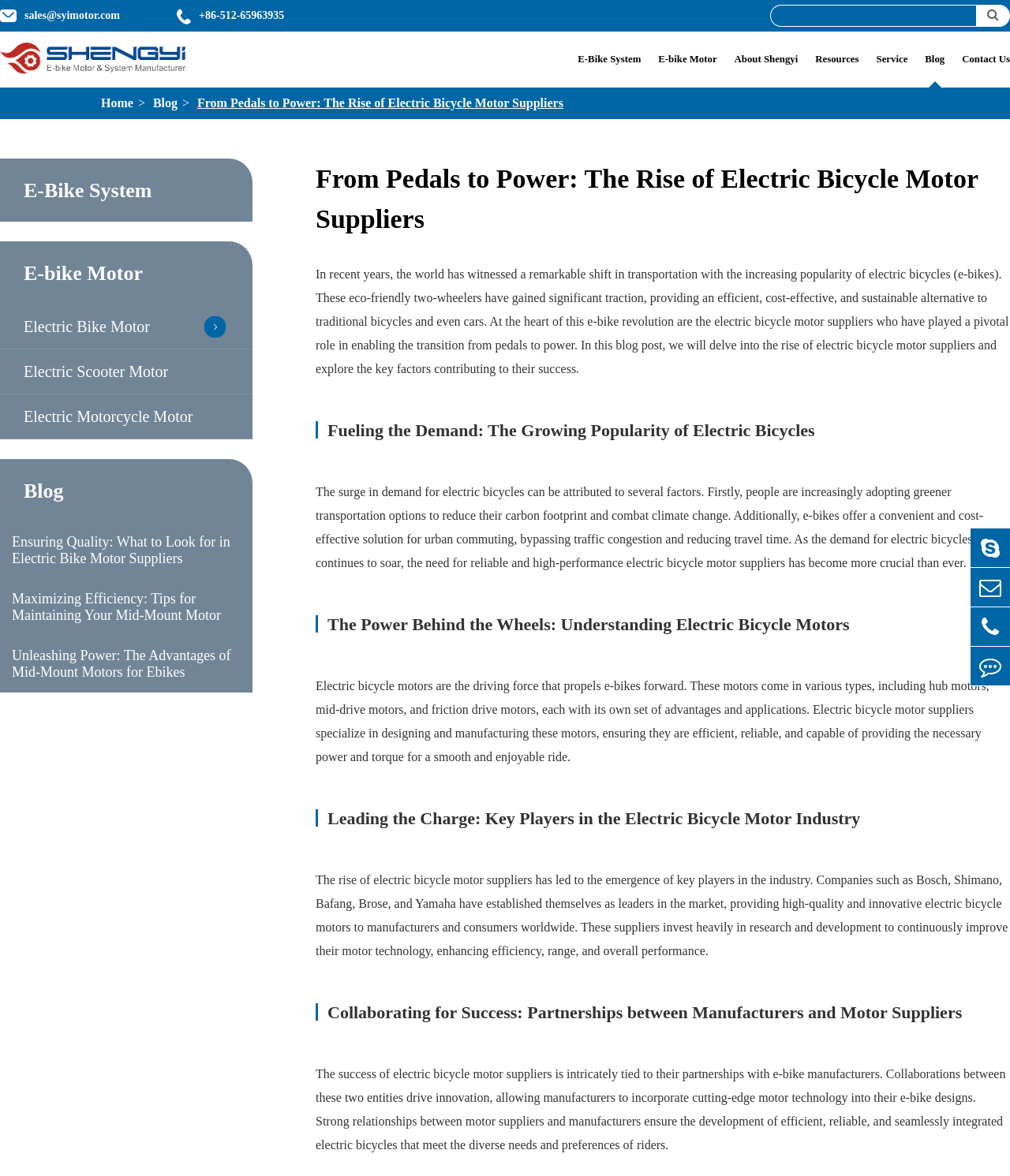Use a single word or phrase to answer the question: What is the reason for the growing popularity of electric bicycles?

Reducing carbon footprint and convenience